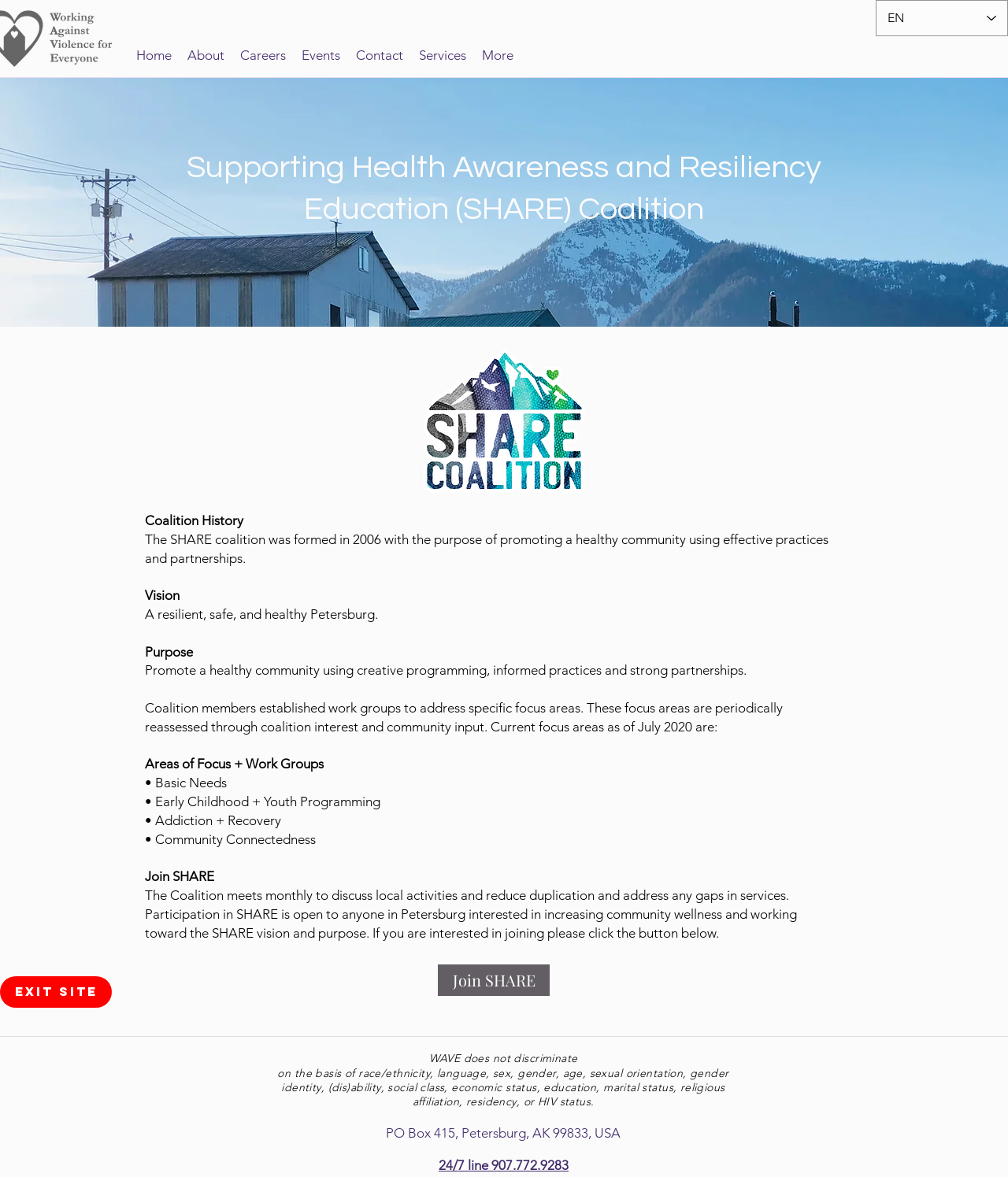How can one join the SHARE coalition?
Answer with a single word or phrase by referring to the visual content.

Participate in monthly meetings